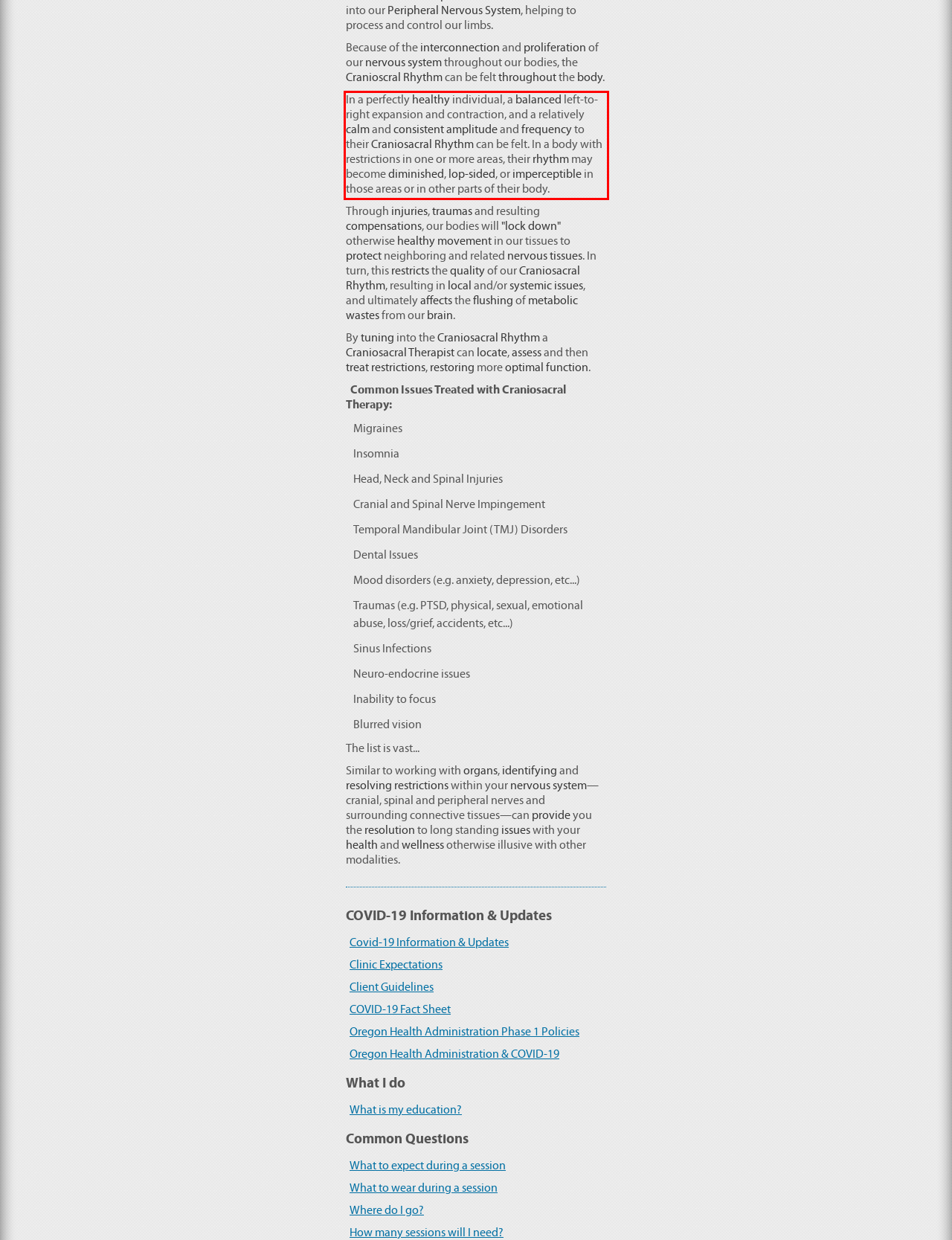Review the webpage screenshot provided, and perform OCR to extract the text from the red bounding box.

In a perfectly healthy individual, a balanced left-to-right expansion and contraction, and a relatively calm and consistent amplitude and frequency to their Craniosacral Rhythm can be felt. In a body with restrictions in one or more areas, their rhythm may become diminished, lop-sided, or imperceptible in those areas or in other parts of their body.